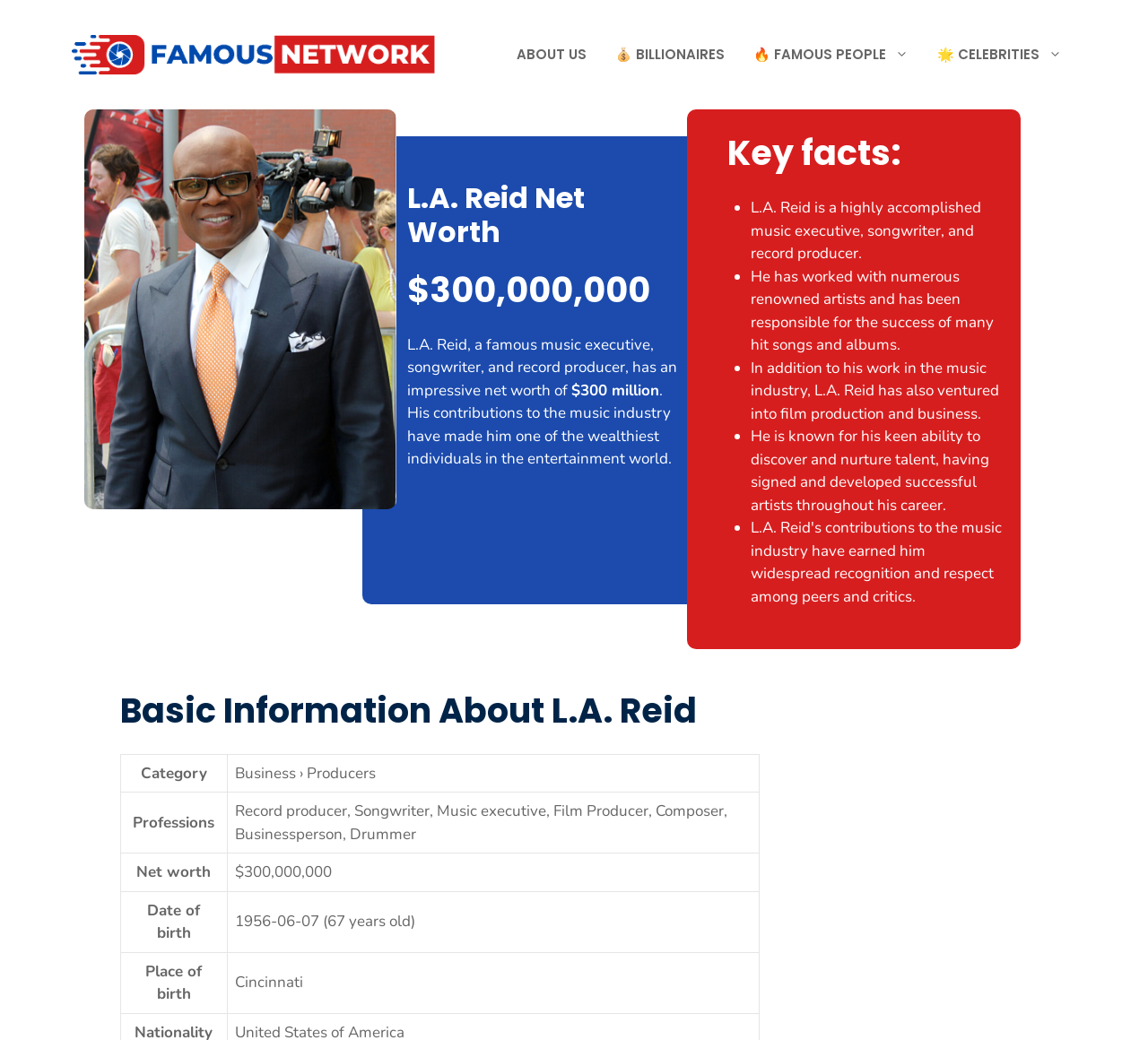How old is L.A. Reid? Refer to the image and provide a one-word or short phrase answer.

67 years old